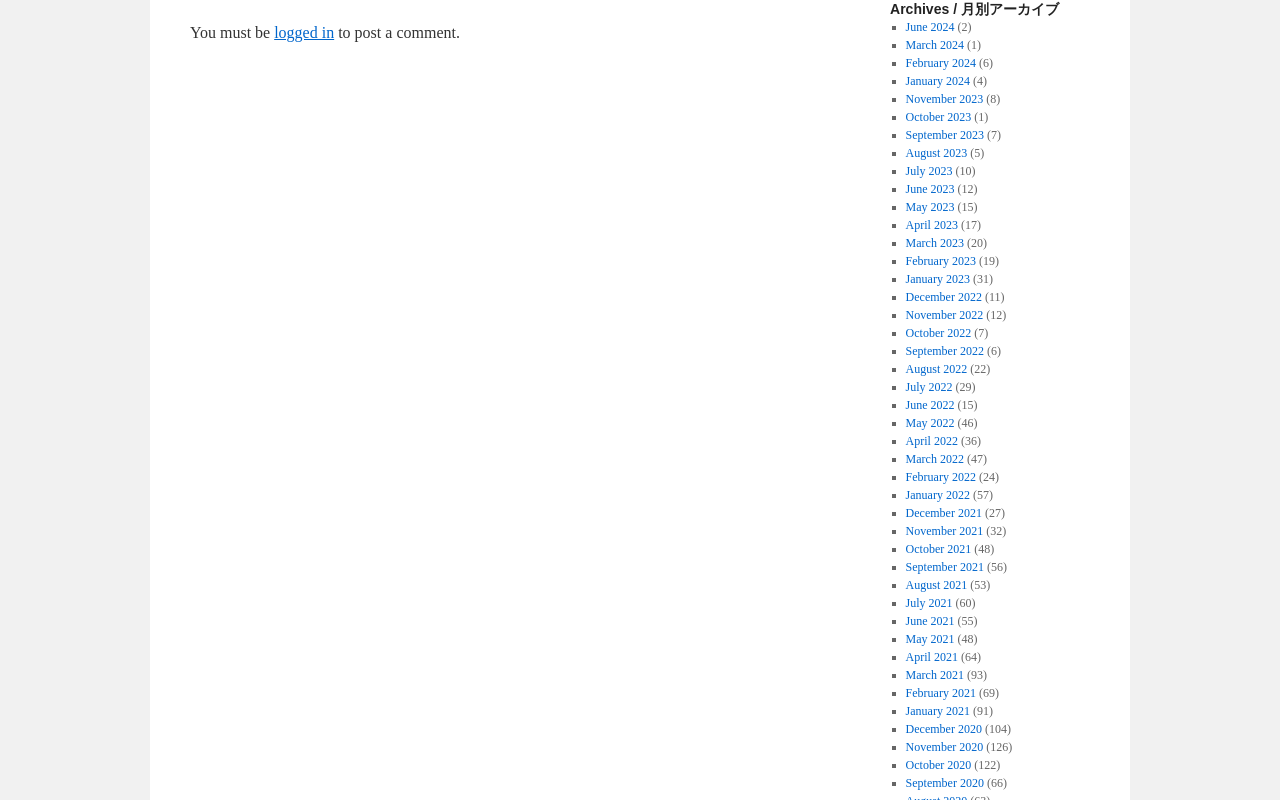Find the bounding box coordinates for the HTML element described as: "May 2023". The coordinates should consist of four float values between 0 and 1, i.e., [left, top, right, bottom].

[0.707, 0.25, 0.746, 0.268]